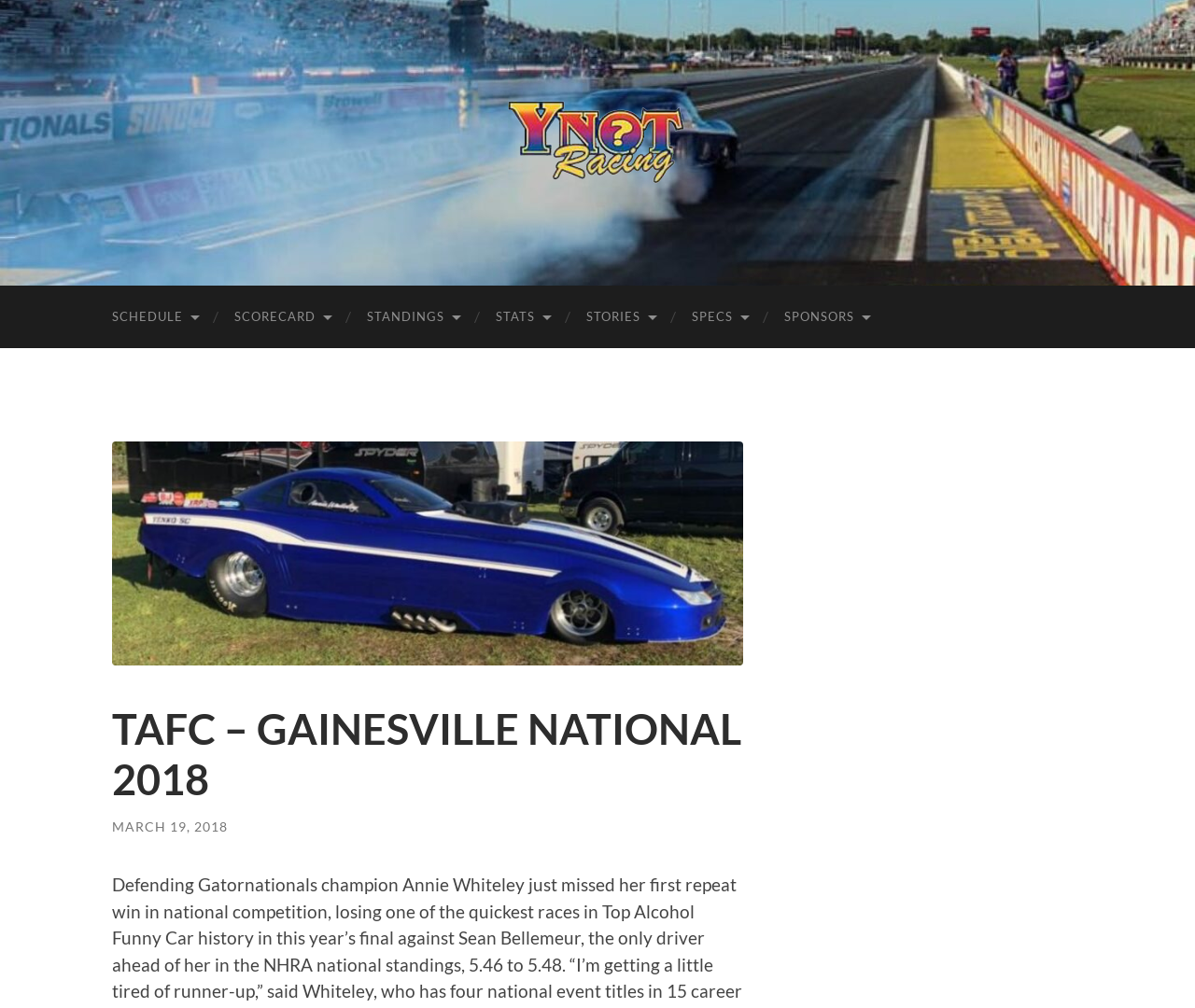Please pinpoint the bounding box coordinates for the region I should click to adhere to this instruction: "read MARCH 19, 2018 article".

[0.094, 0.812, 0.191, 0.828]